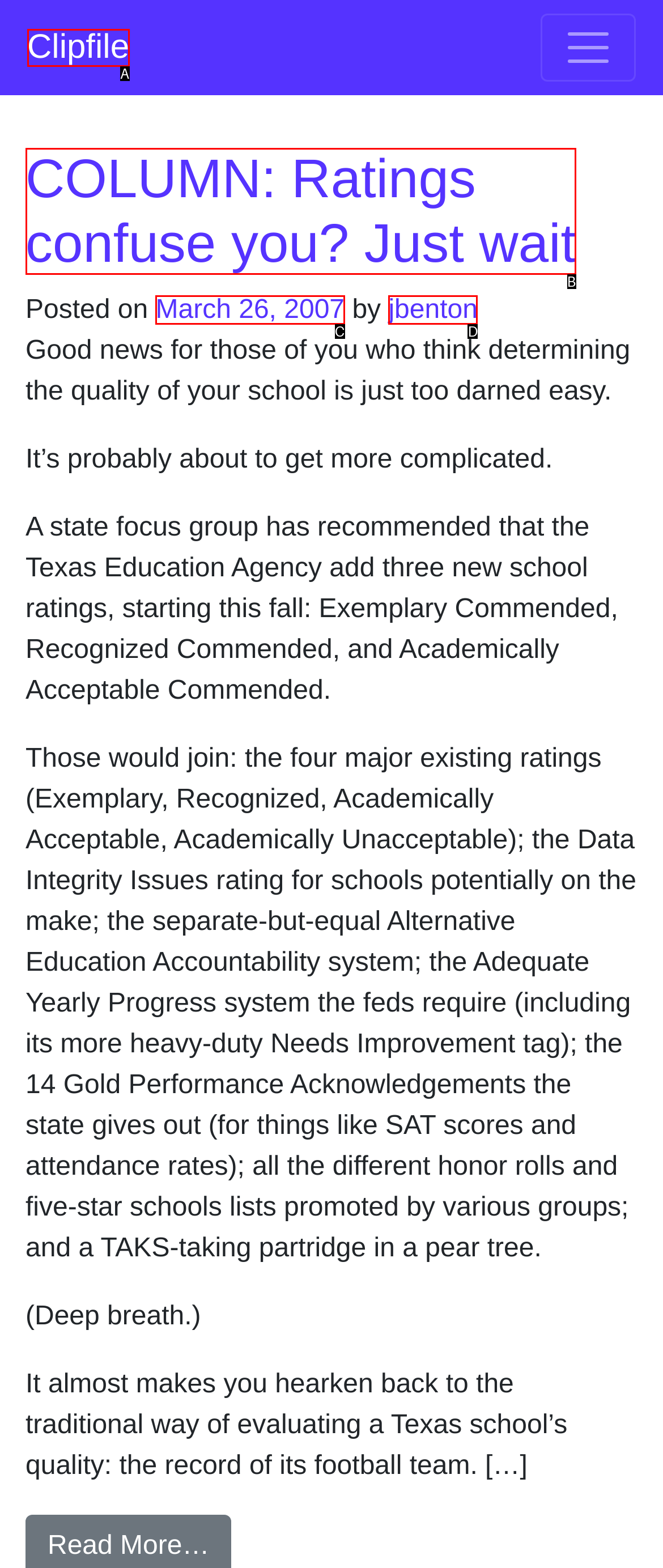Tell me which one HTML element best matches the description: March 26, 2007 Answer with the option's letter from the given choices directly.

C